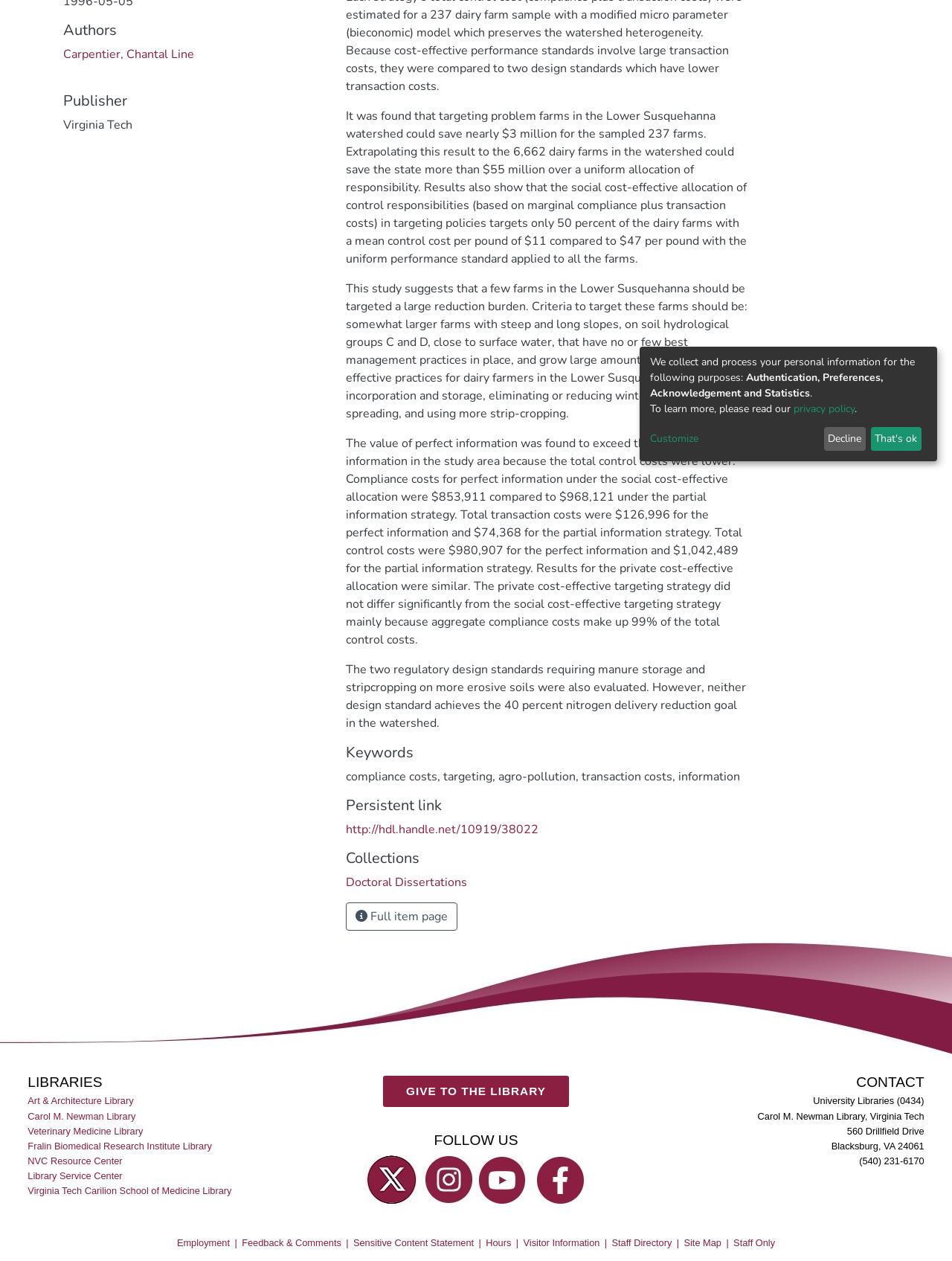Show the bounding box coordinates for the HTML element described as: "That's ok".

[0.915, 0.339, 0.968, 0.358]